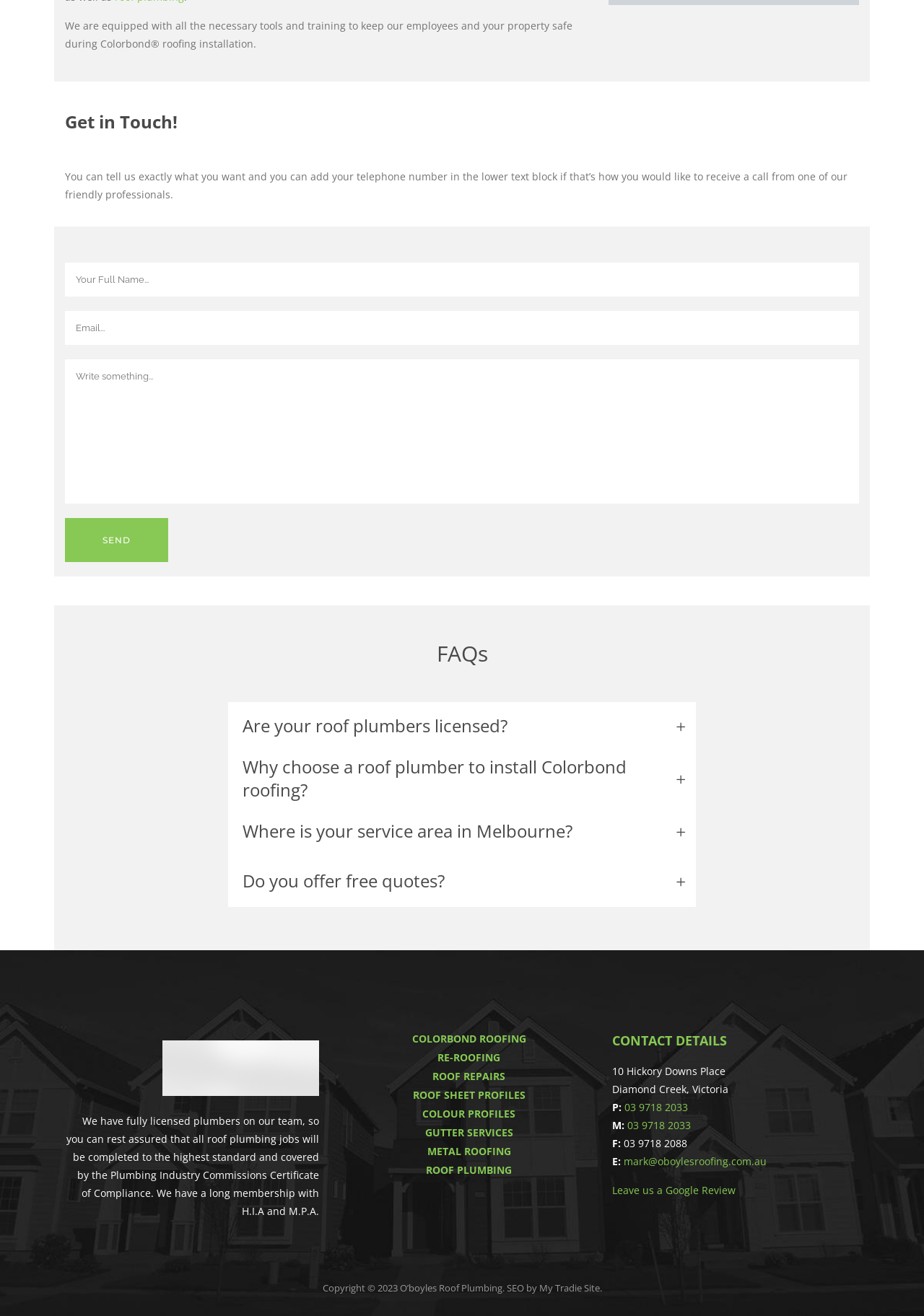How can users contact the company?
Look at the image and provide a short answer using one word or a phrase.

By phone, email, or mail